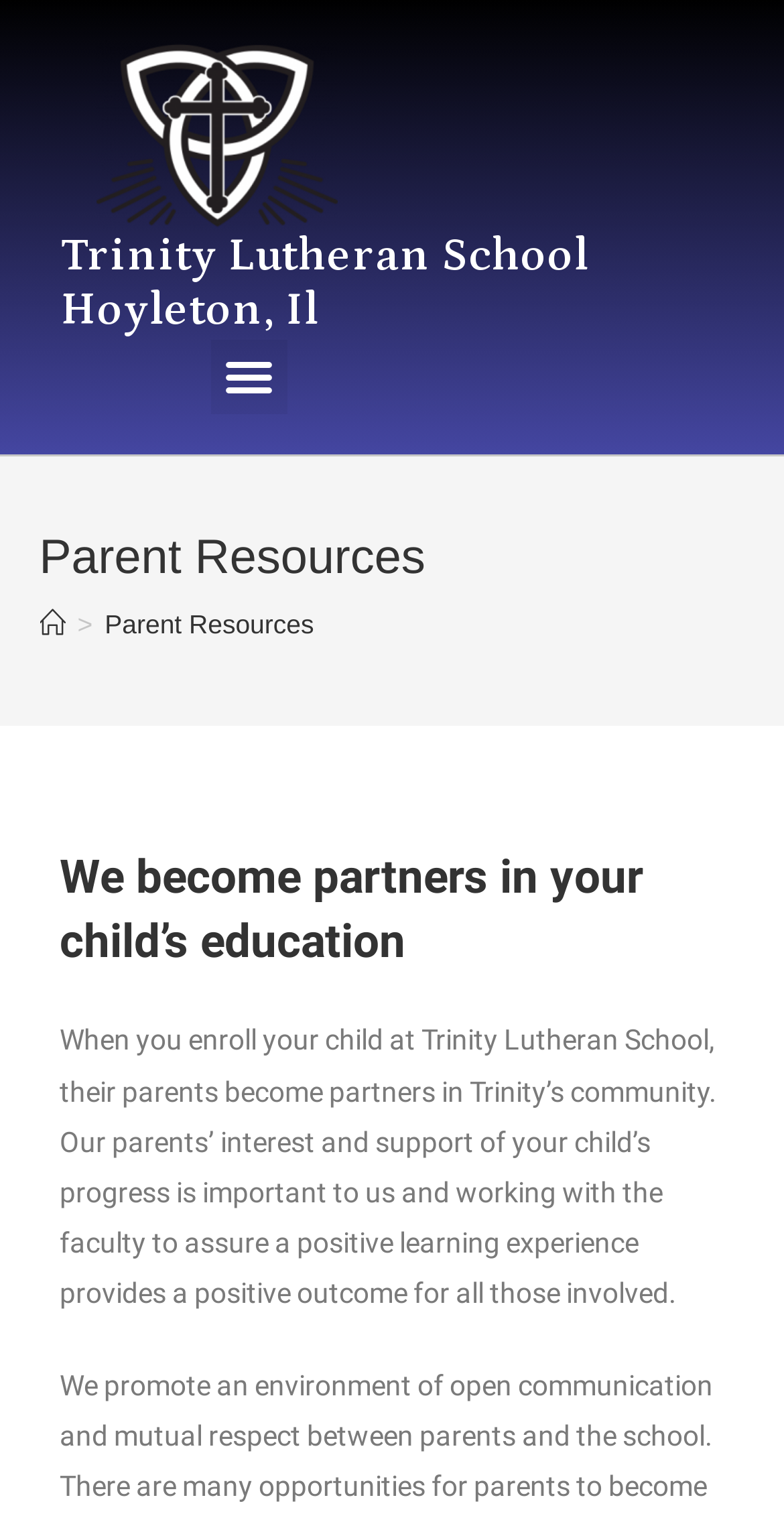Using the format (top-left x, top-left y, bottom-right x, bottom-right y), provide the bounding box coordinates for the described UI element. All values should be floating point numbers between 0 and 1: Home

[0.05, 0.401, 0.083, 0.421]